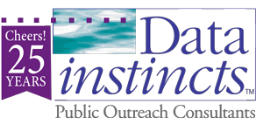What is the color scheme of the logo?
Observe the image and answer the question with a one-word or short phrase response.

Purple and teal